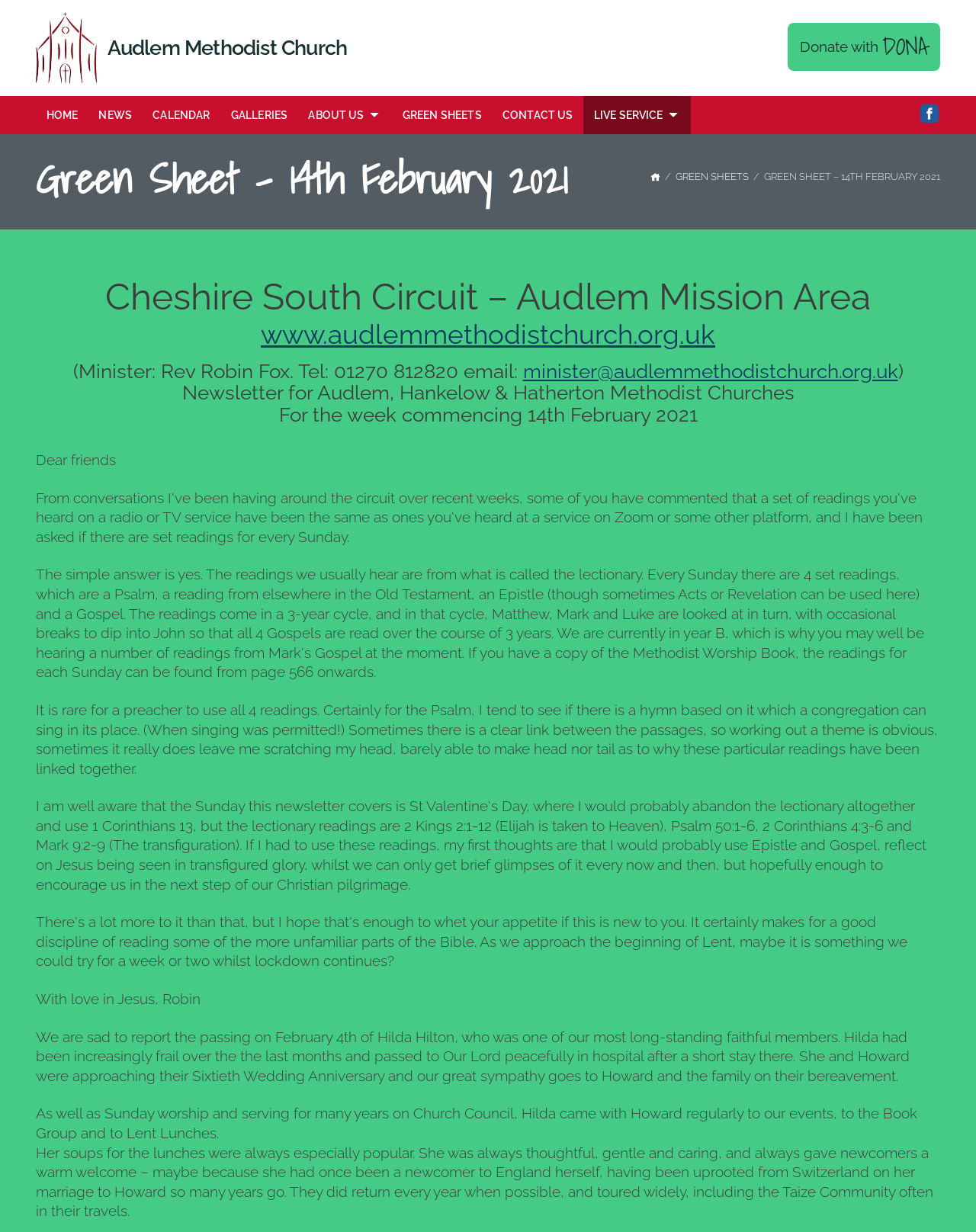Provide a one-word or short-phrase response to the question:
What is the website of the church?

www.audlemmethodistchurch.org.uk